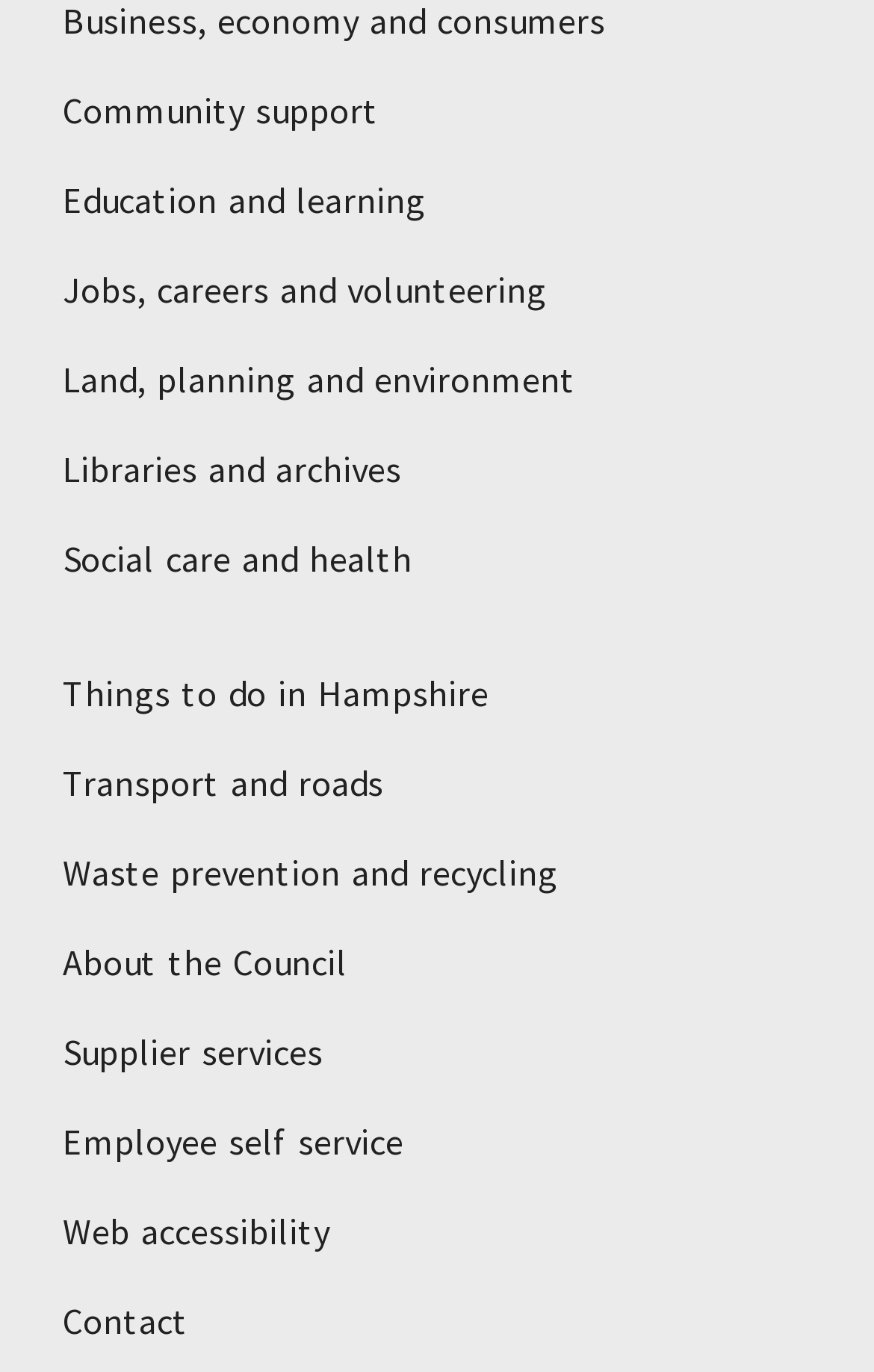Locate the bounding box of the UI element described in the following text: "Employee self service".

[0.051, 0.798, 0.949, 0.864]